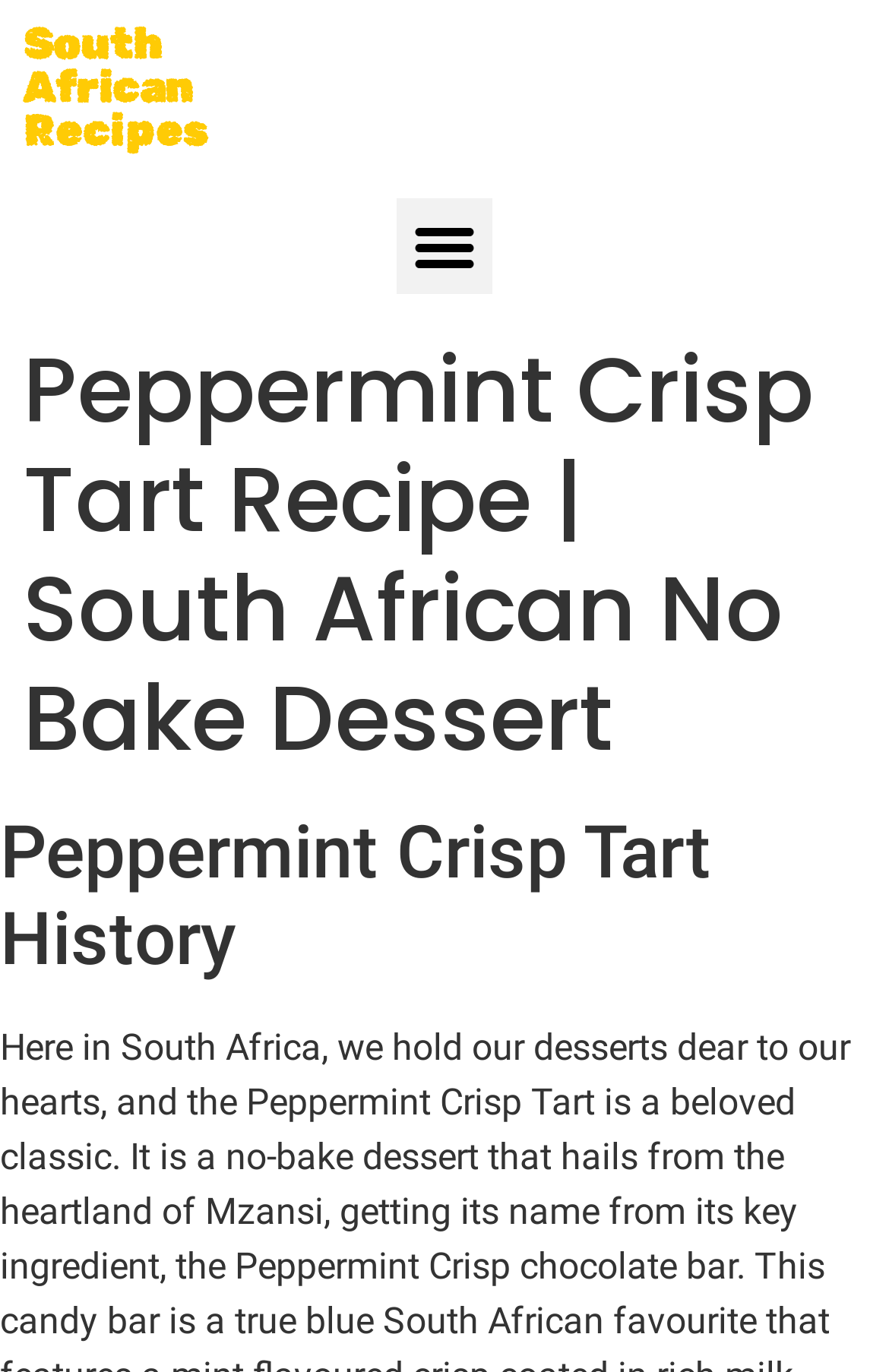Identify and provide the text content of the webpage's primary headline.

Peppermint Crisp Tart Recipe | South African No Bake Dessert